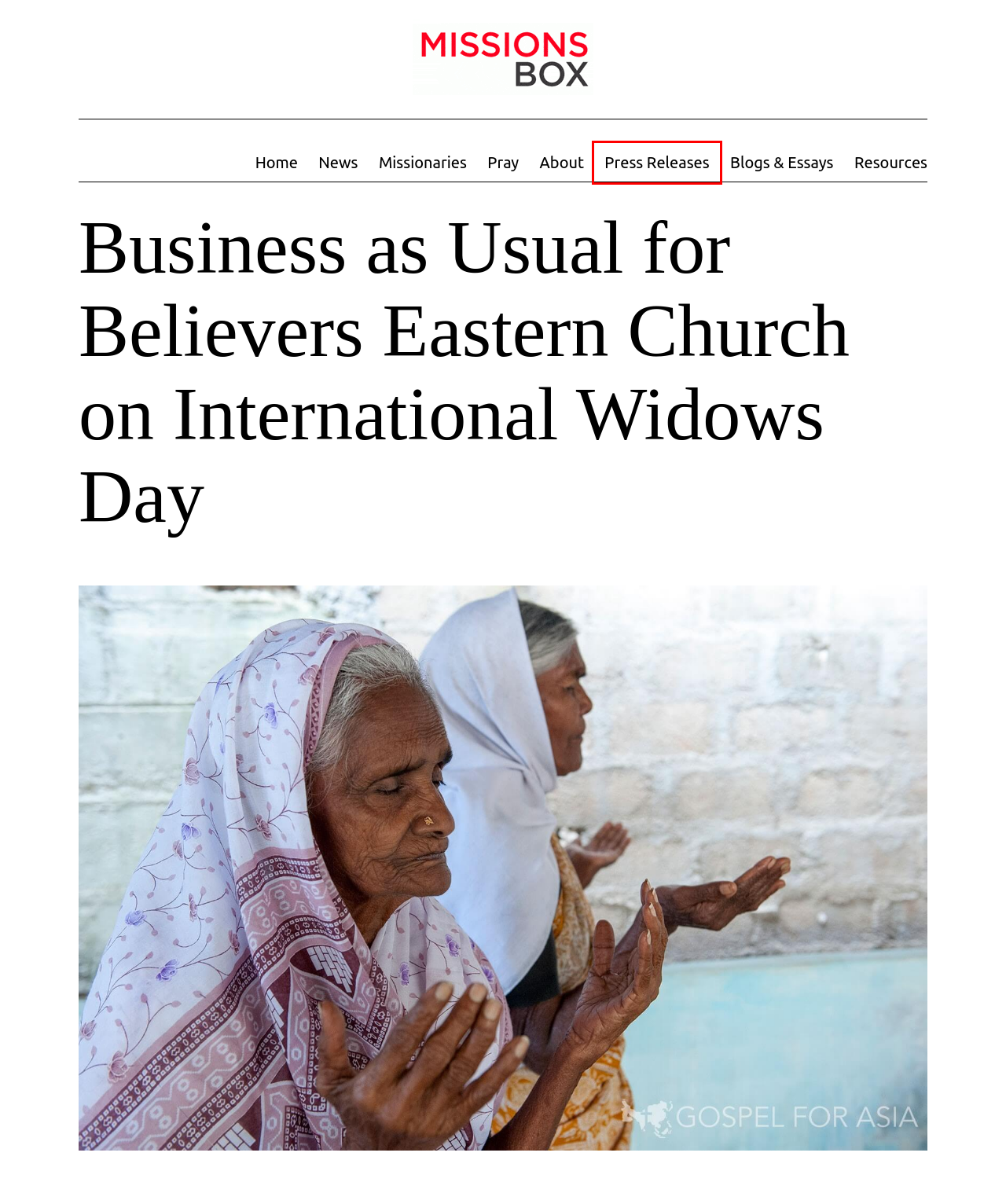After examining the screenshot of a webpage with a red bounding box, choose the most accurate webpage description that corresponds to the new page after clicking the element inside the red box. Here are the candidates:
A. Resources Archives - Missions Box
B. Missions News, Quotes and Essays run by Gospel for Asia staff
C. Missionary Bio's Archives - Missions Box
D. Pray Archives - Missions Box
E. Missions Box: Blogs & Essays
F. News Archives - Missions Box
G. Press Releases Archives - Missions Box
H. Missions Box: Good News from Nonprofits Worldwide

G